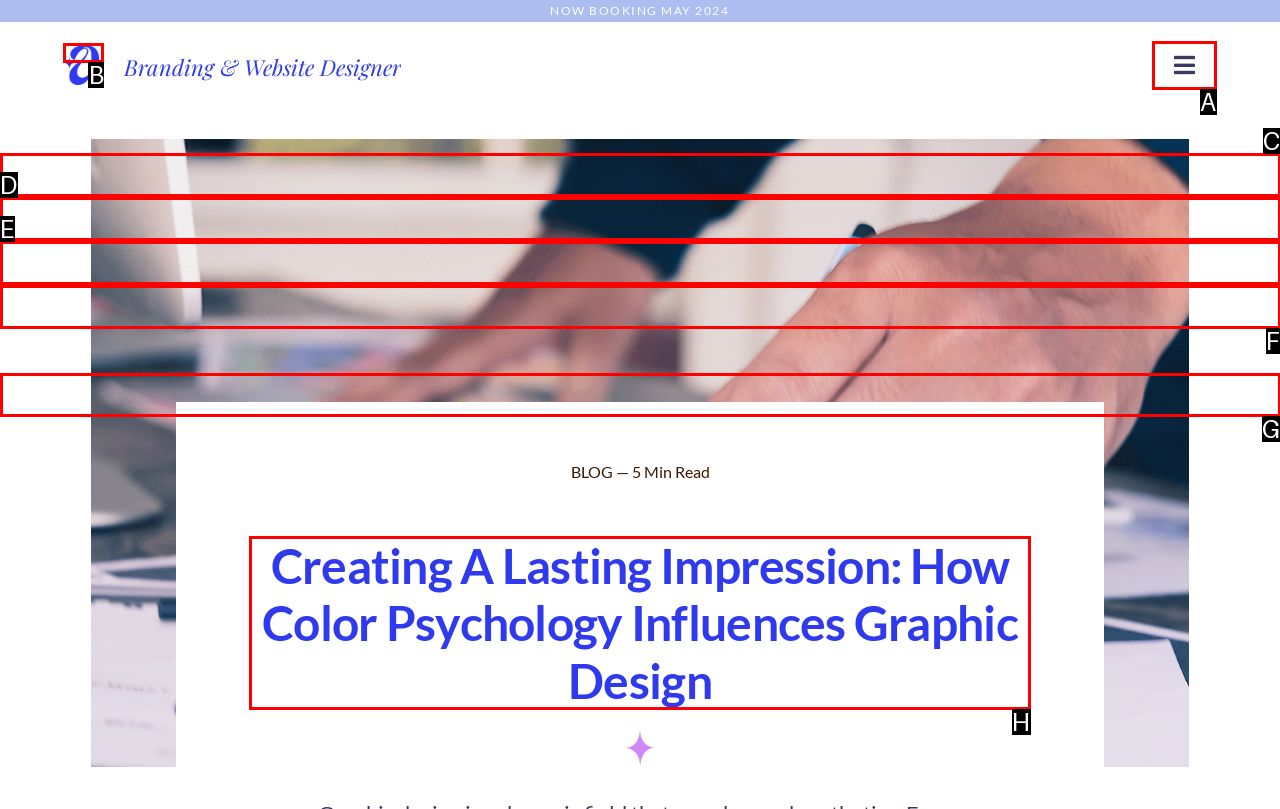Tell me which letter corresponds to the UI element that will allow you to Update your game listing. Answer with the letter directly.

None